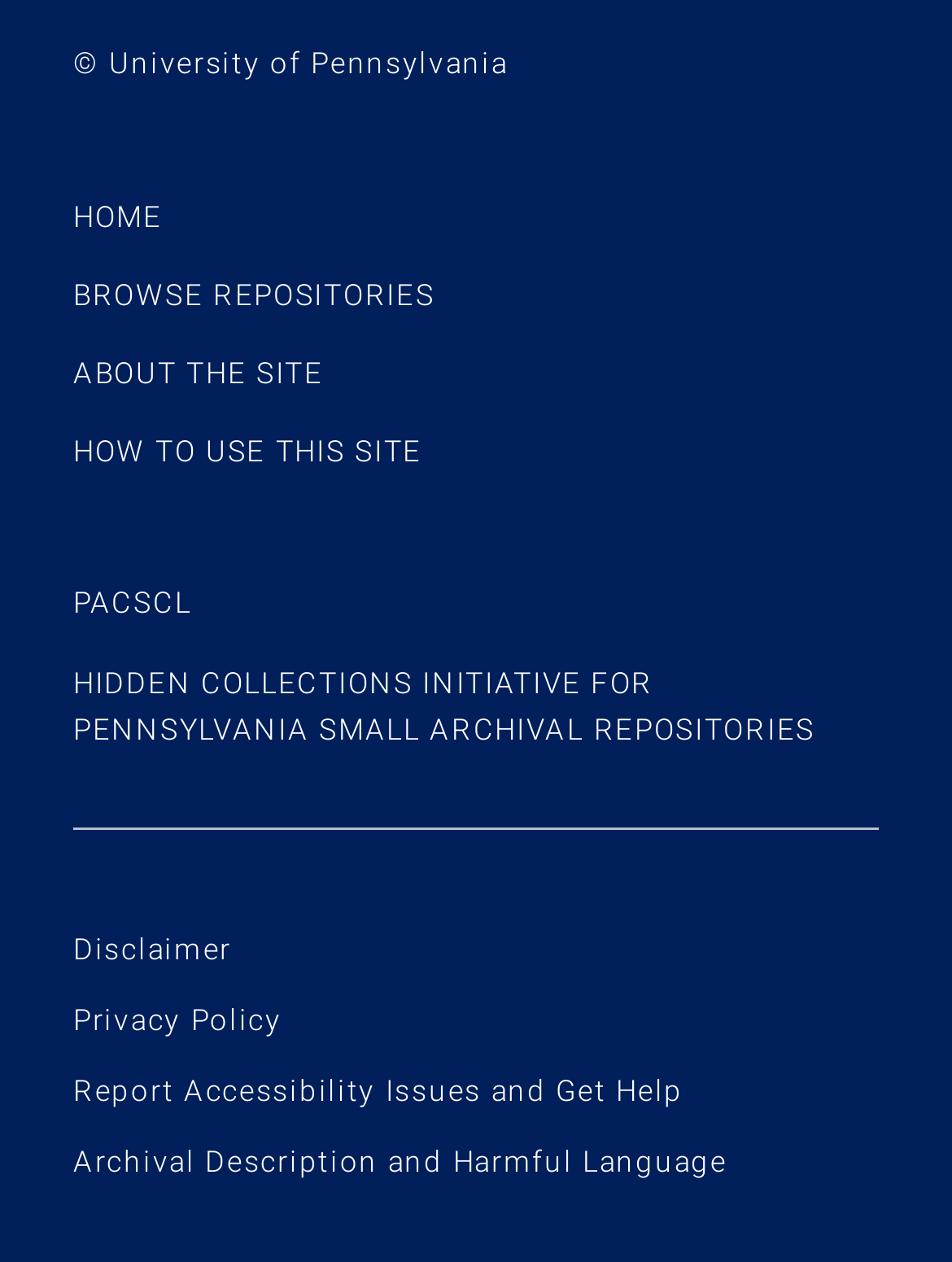How many main sections are on the webpage?
Respond with a short answer, either a single word or a phrase, based on the image.

3